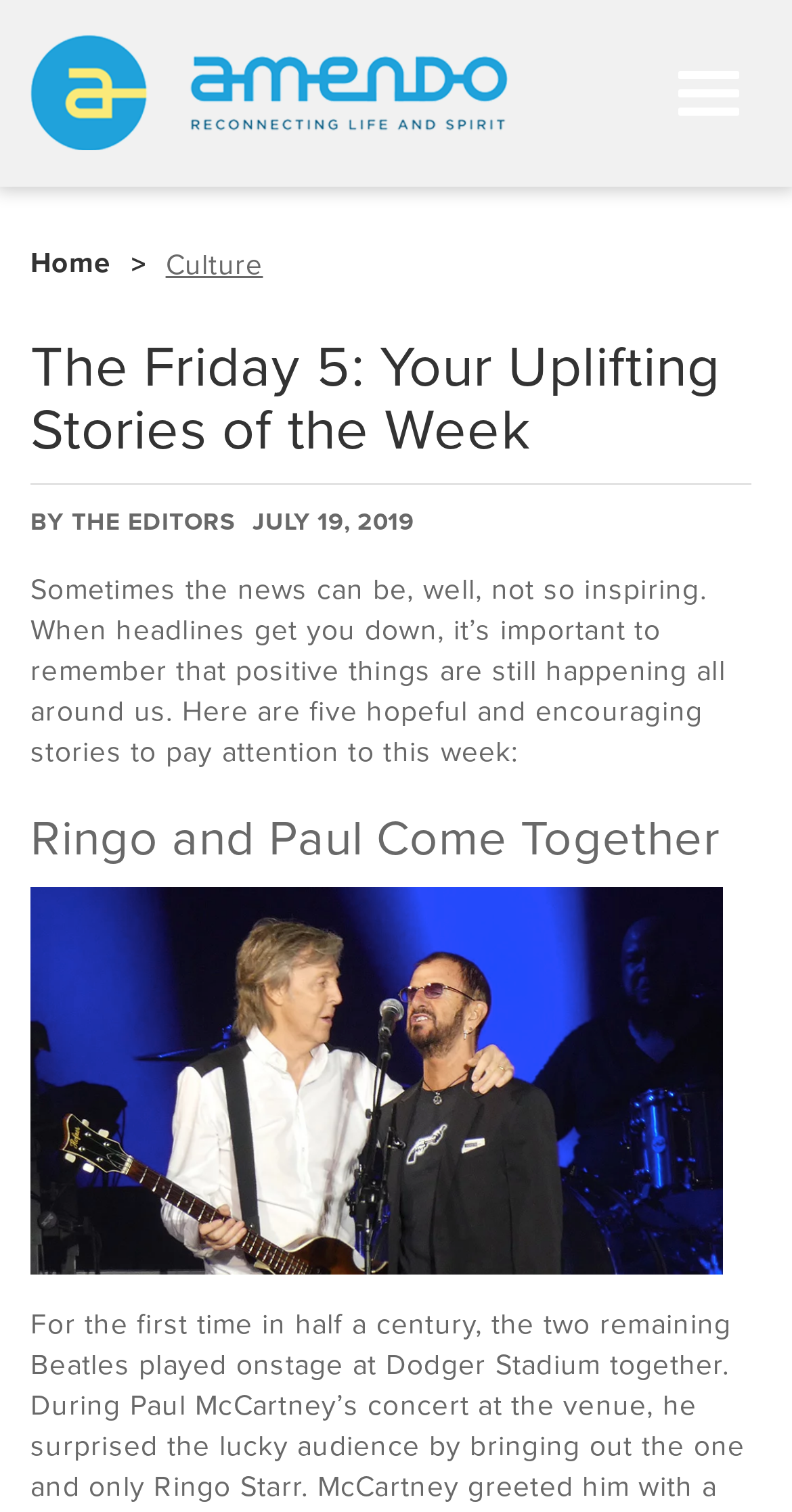How many headings are in the article?
Based on the screenshot, provide your answer in one word or phrase.

2